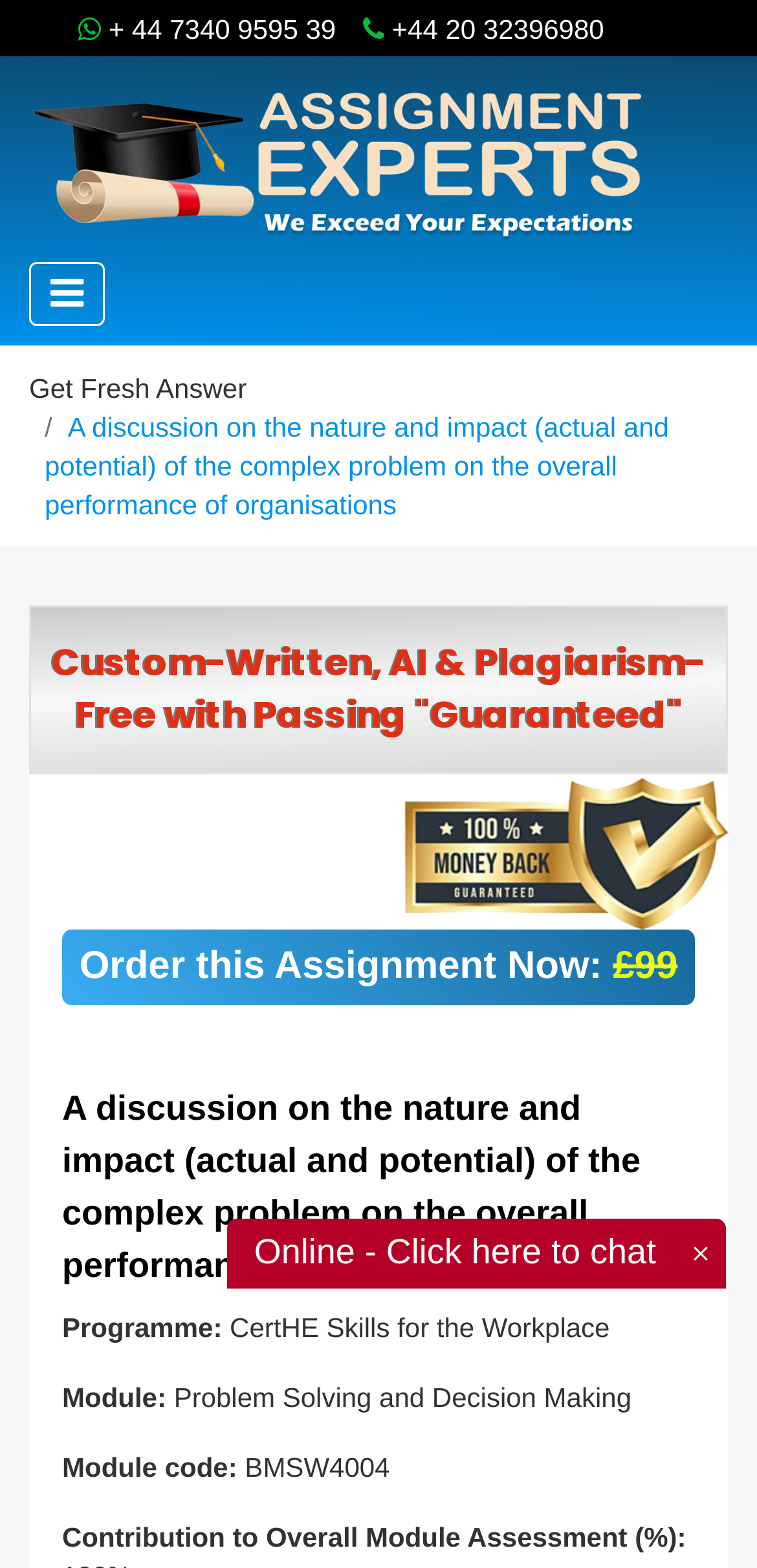Given the element description, predict the bounding box coordinates in the format (top-left x, top-left y, bottom-right x, bottom-right y). Make sure all values are between 0 and 1. Here is the element description: aria-label="Toggle navigation"

[0.038, 0.167, 0.138, 0.208]